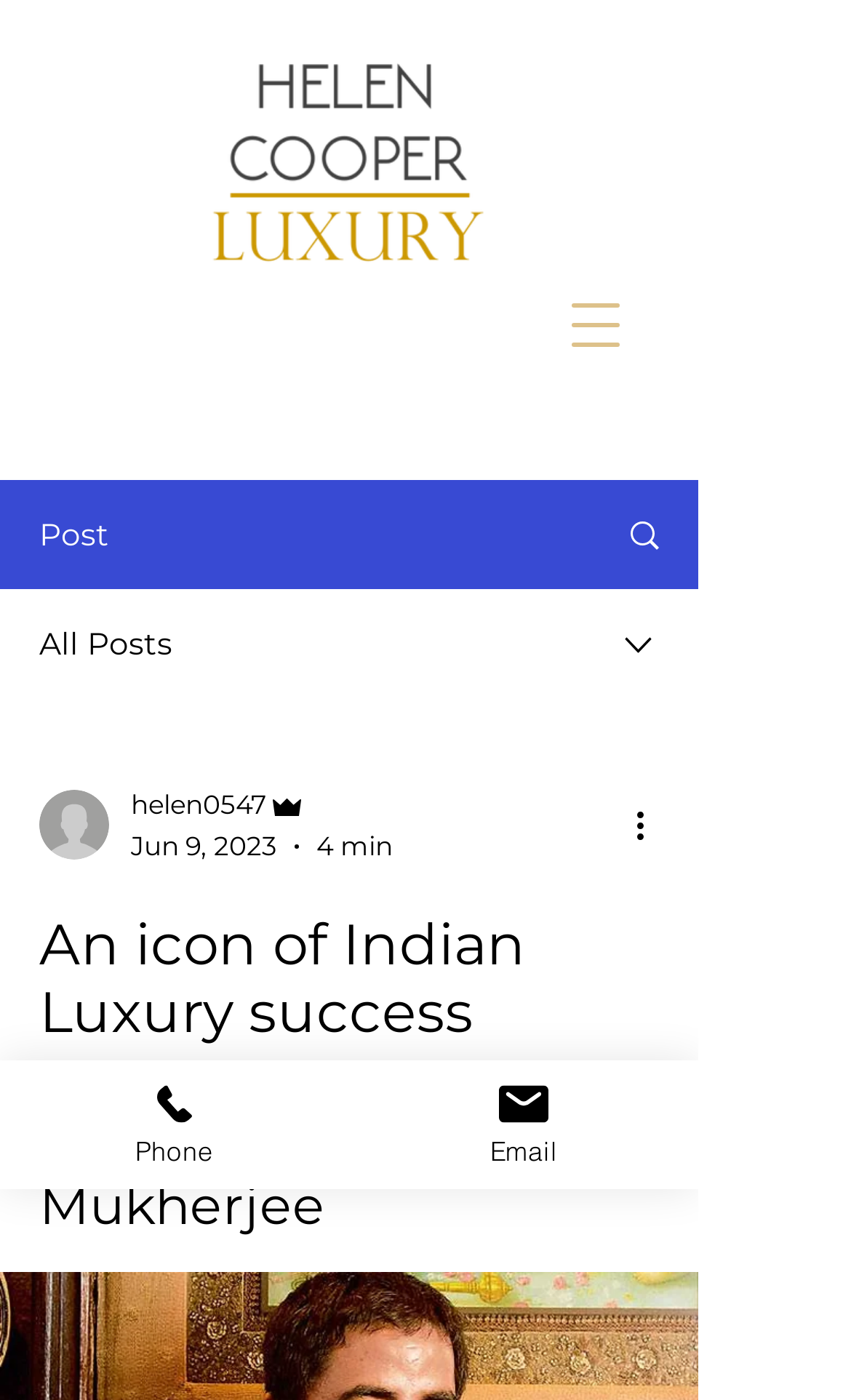Please identify the coordinates of the bounding box that should be clicked to fulfill this instruction: "View all posts".

[0.046, 0.446, 0.203, 0.474]